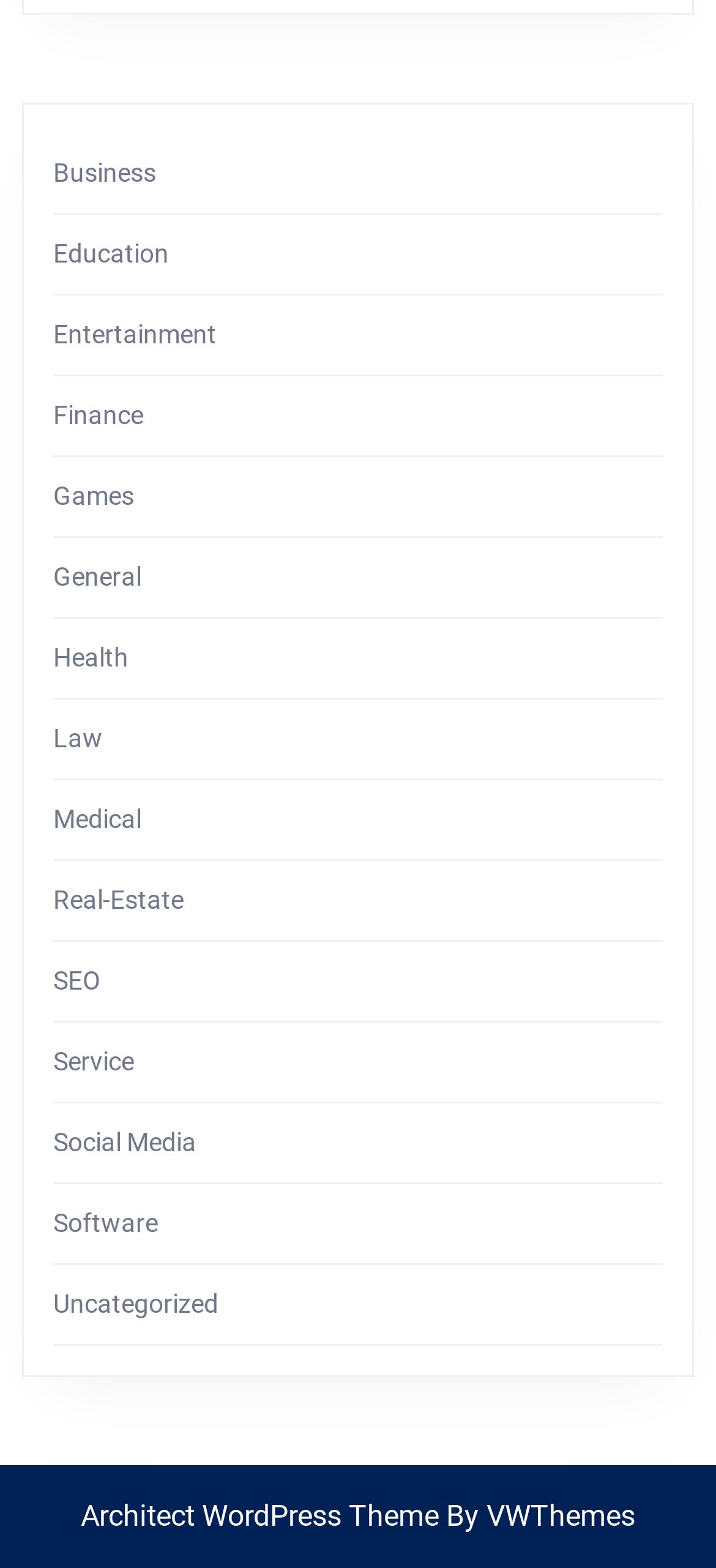What is the first category link on the webpage?
By examining the image, provide a one-word or phrase answer.

Business